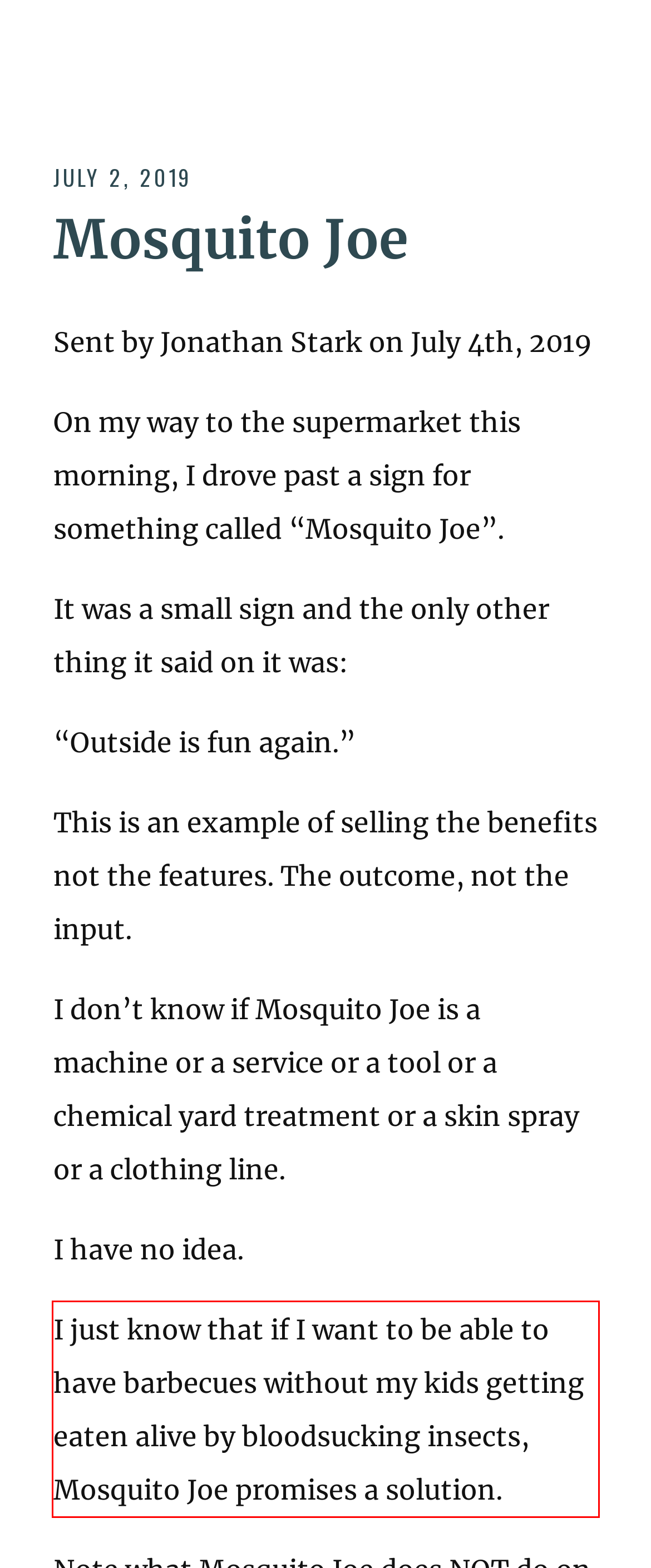Using the provided webpage screenshot, identify and read the text within the red rectangle bounding box.

I just know that if I want to be able to have barbecues without my kids getting eaten alive by bloodsucking insects, Mosquito Joe promises a solution.